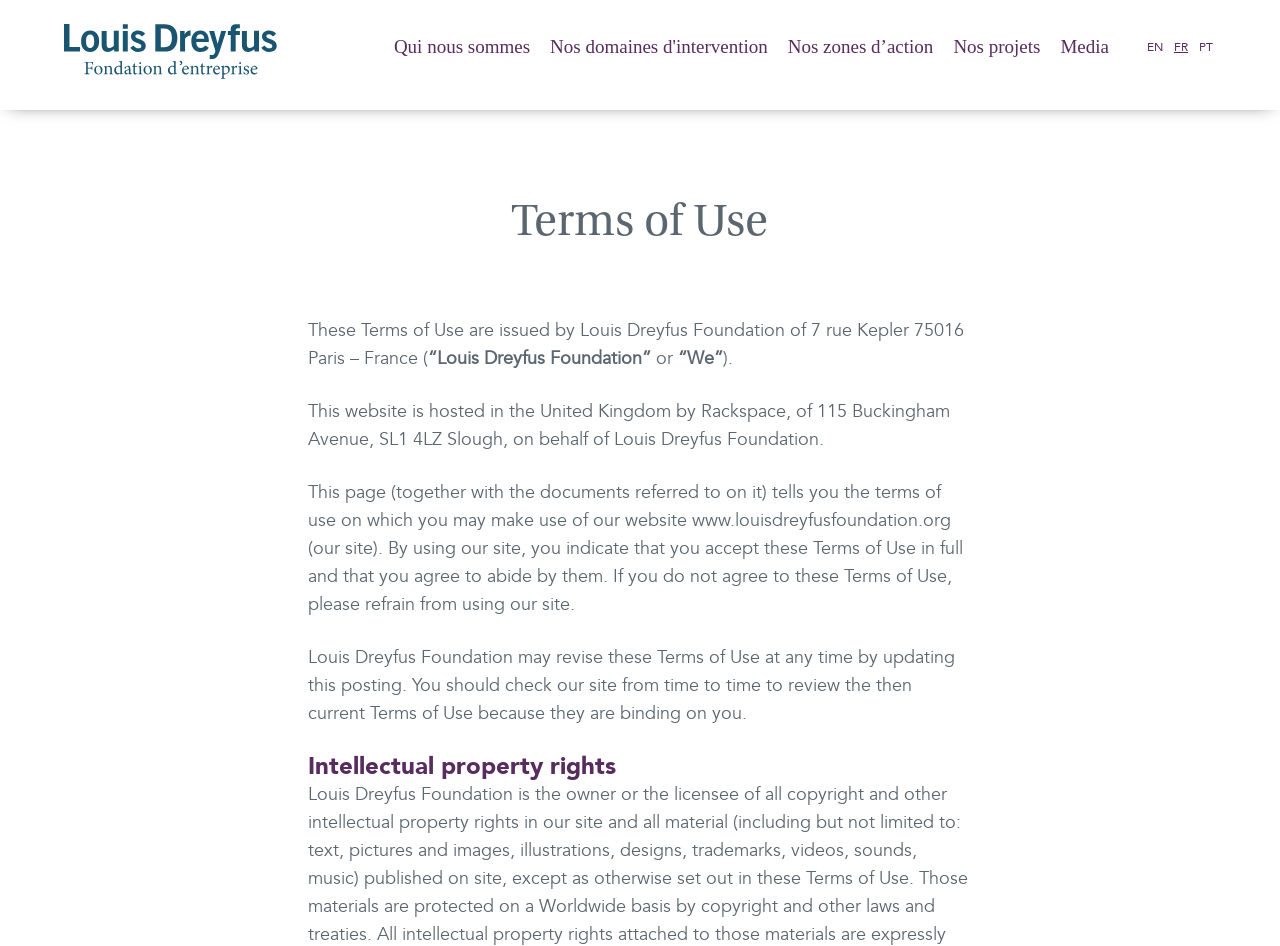Determine the bounding box coordinates for the UI element matching this description: "Contact us".

None